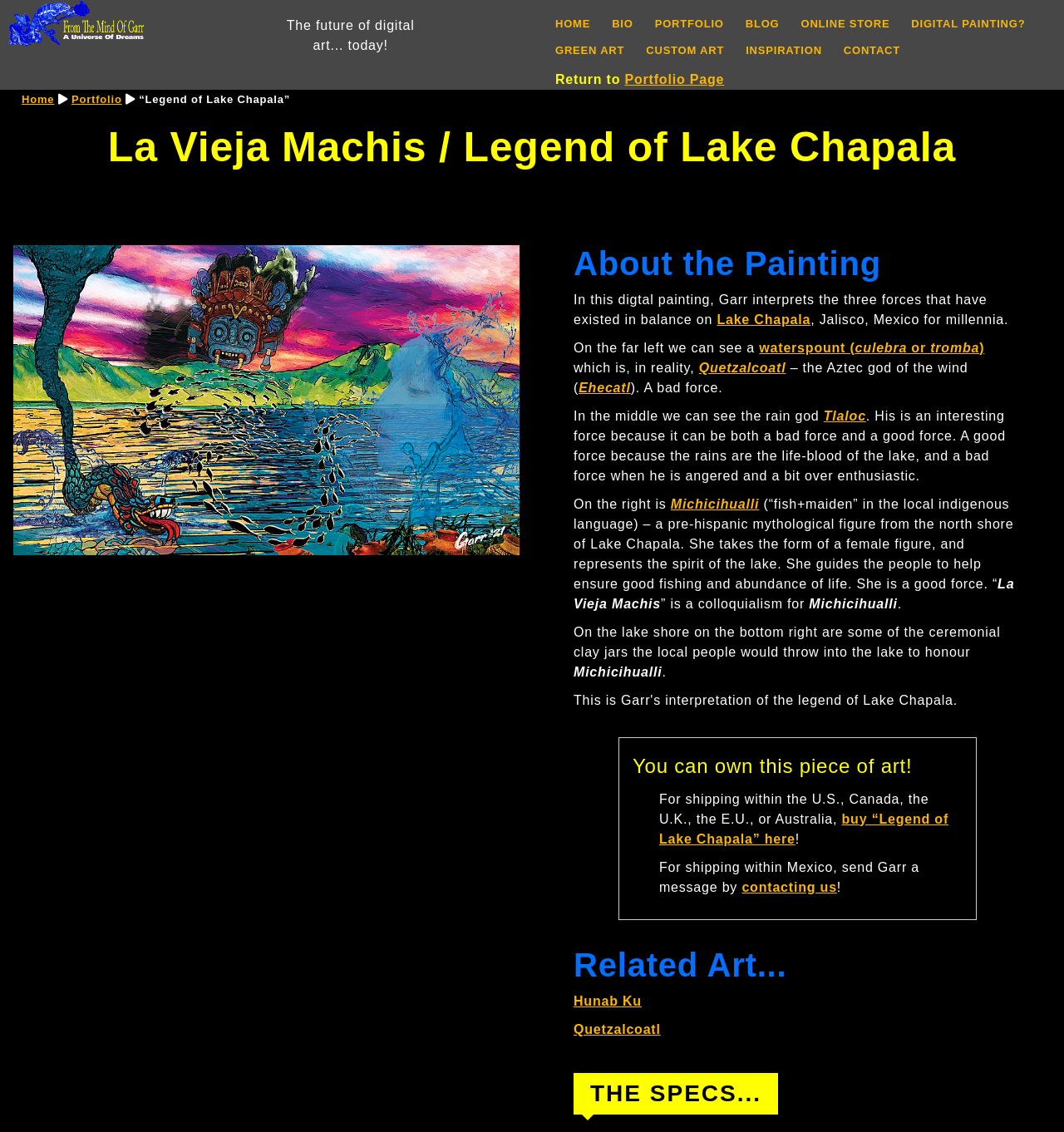Please locate the bounding box coordinates of the element that should be clicked to achieve the given instruction: "Go to the homepage".

[0.522, 0.015, 0.555, 0.031]